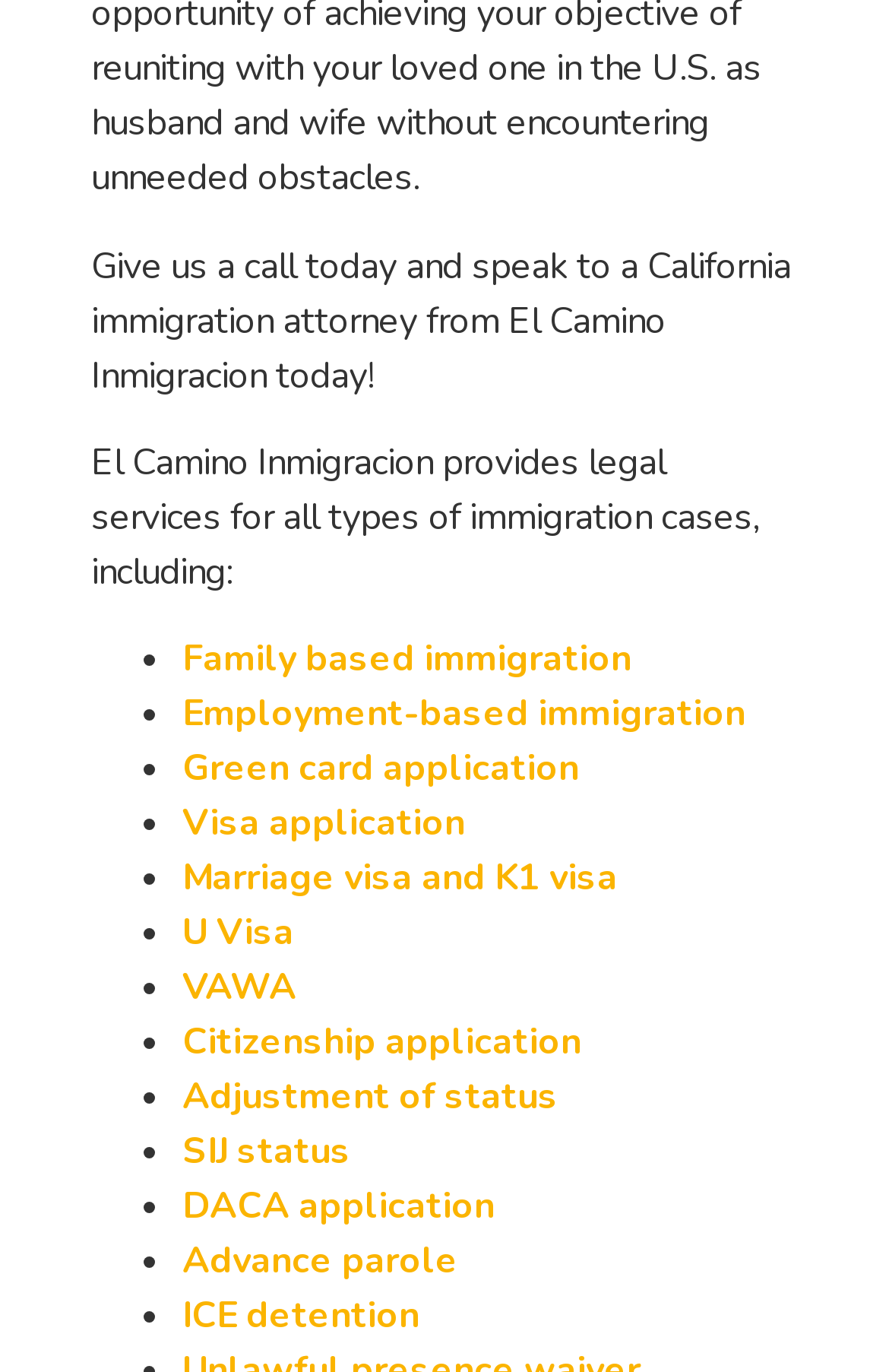Is VAWA a type of visa application?
From the details in the image, provide a complete and detailed answer to the question.

According to the webpage, VAWA is listed as a separate type of immigration case, not under the category of visa application. It is a distinct type of immigration case that El Camino Inmigracion provides legal services for.